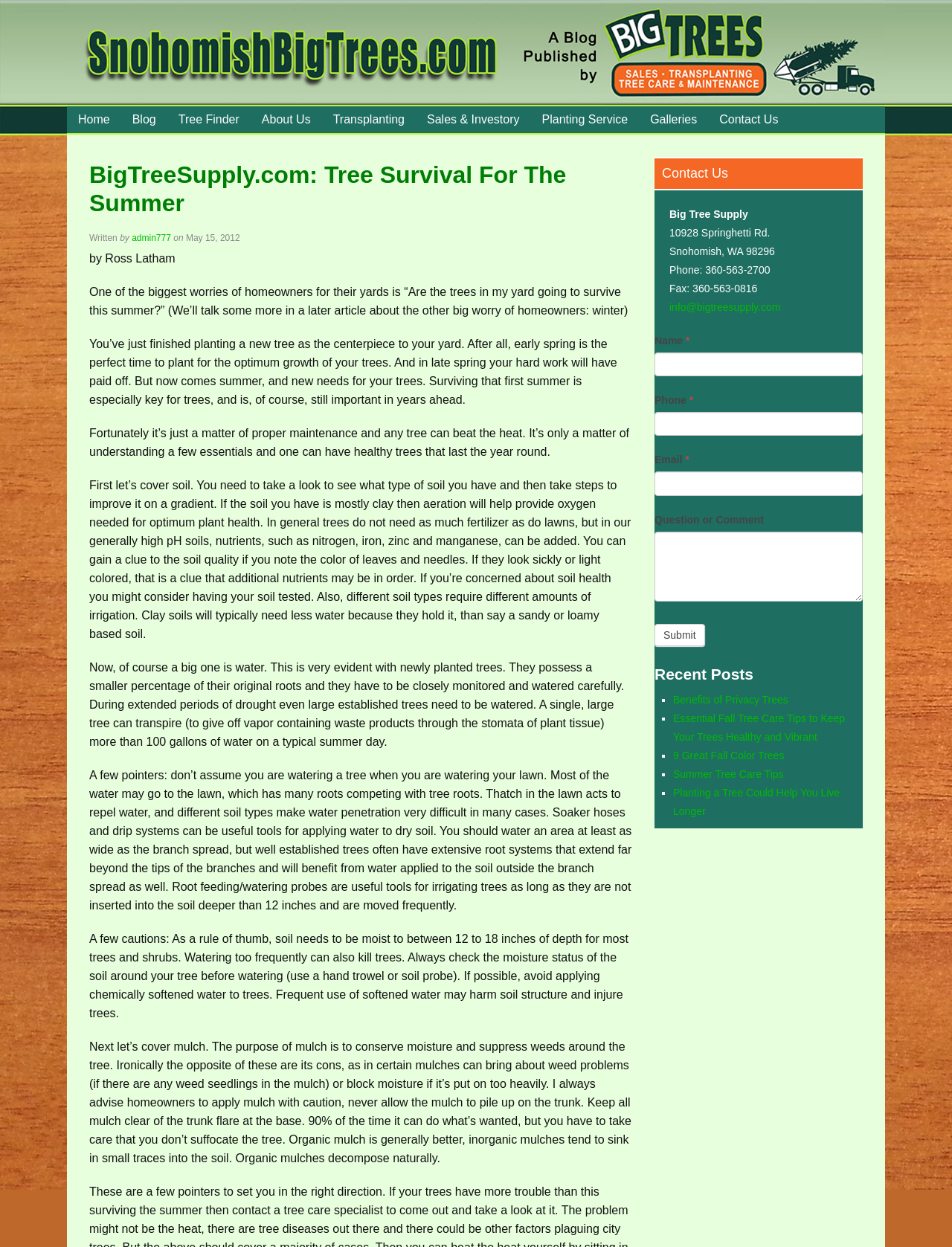Given the description "Sales & Investory", determine the bounding box of the corresponding UI element.

[0.437, 0.085, 0.557, 0.107]